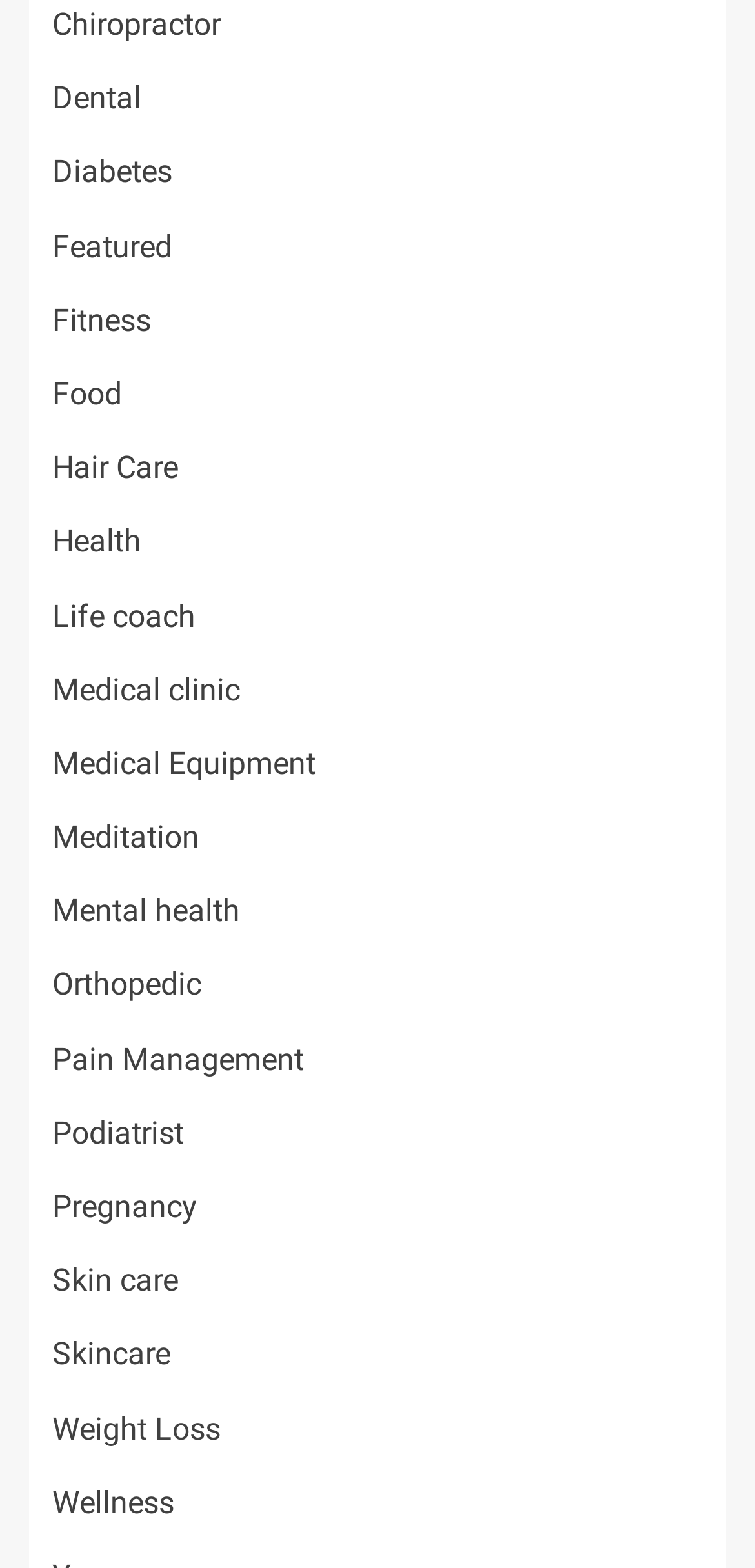Given the description Featured, predict the bounding box coordinates of the UI element. Ensure the coordinates are in the format (top-left x, top-left y, bottom-right x, bottom-right y) and all values are between 0 and 1.

[0.069, 0.145, 0.228, 0.169]